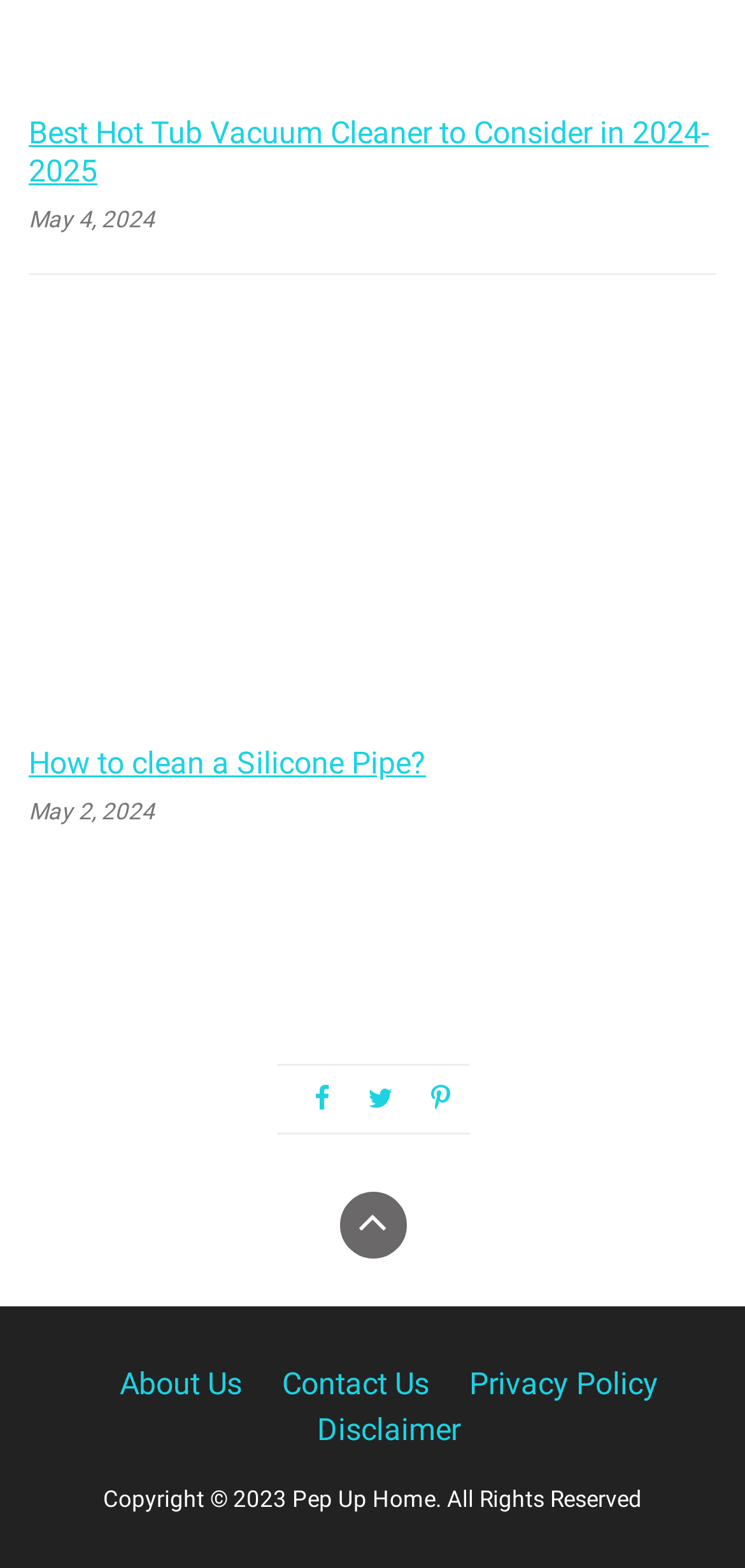Find the bounding box coordinates of the element's region that should be clicked in order to follow the given instruction: "Click on the link to learn about the best hot tub vacuum cleaner". The coordinates should consist of four float numbers between 0 and 1, i.e., [left, top, right, bottom].

[0.038, 0.073, 0.962, 0.128]